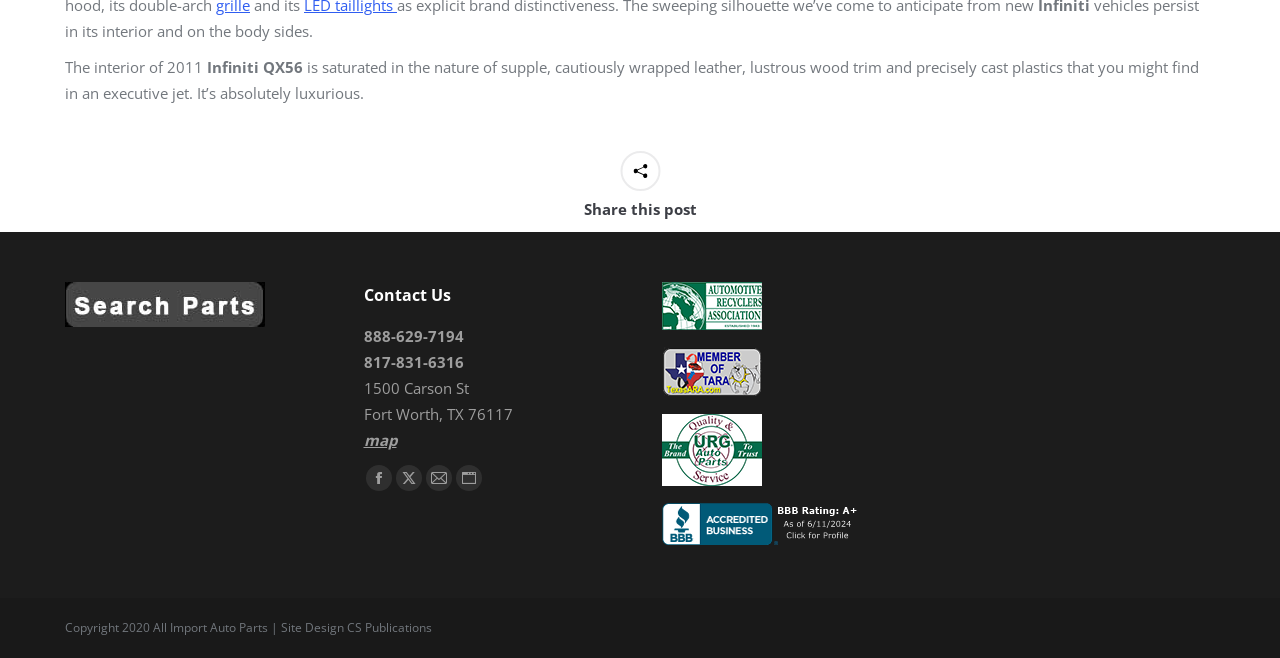Extract the bounding box coordinates of the UI element described by: "Go to Top". The coordinates should include four float numbers ranging from 0 to 1, e.g., [left, top, right, bottom].

[0.961, 0.897, 0.992, 0.957]